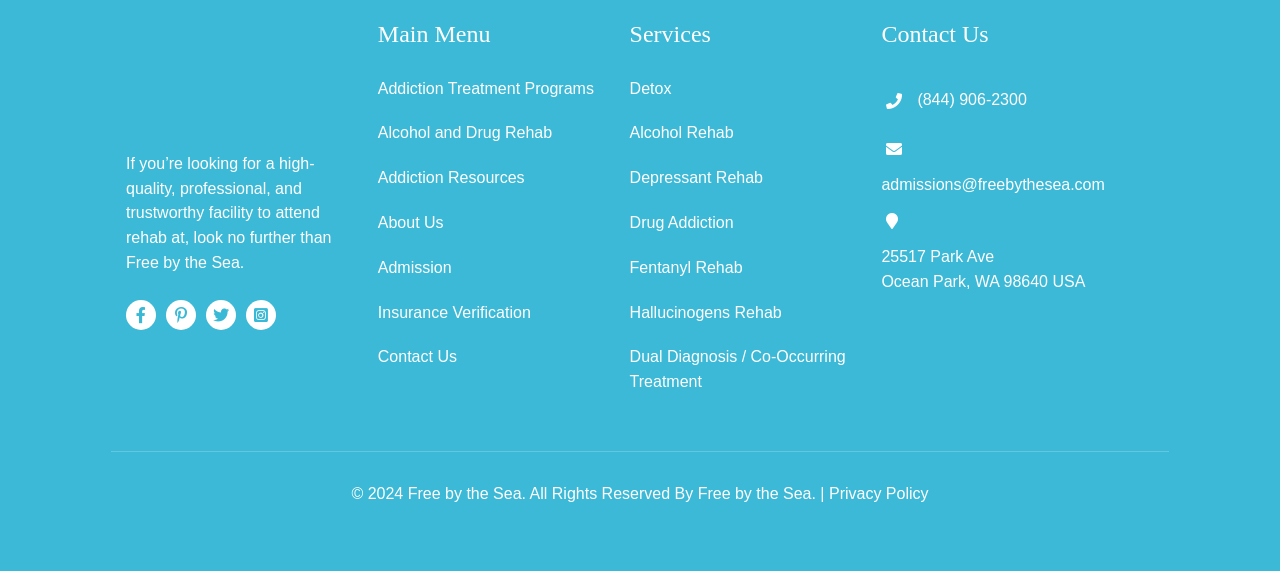Determine the bounding box coordinates of the UI element that matches the following description: "Dual Diagnosis / Co-Occurring Treatment". The coordinates should be four float numbers between 0 and 1 in the format [left, top, right, bottom].

[0.492, 0.605, 0.679, 0.692]